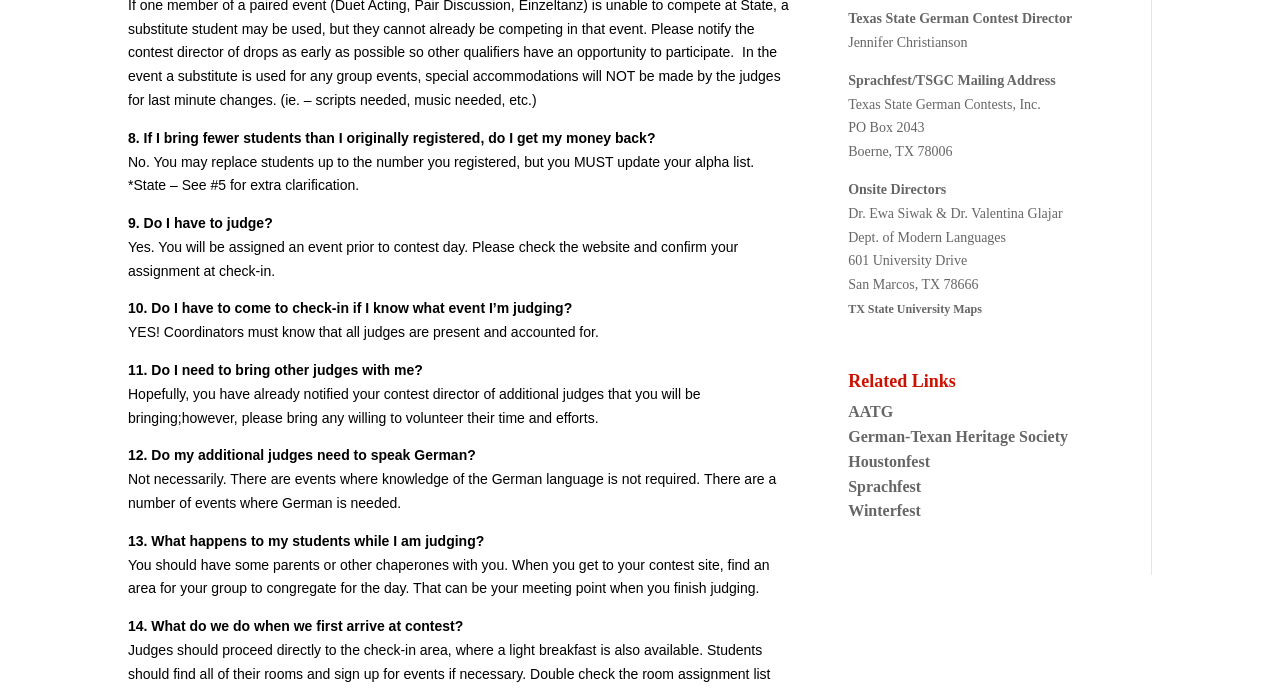Who is the Texas State German Contest Director?
We need a detailed and meticulous answer to the question.

The text lists Jennifer Christianson as the Texas State German Contest Director, along with other contact information and addresses.